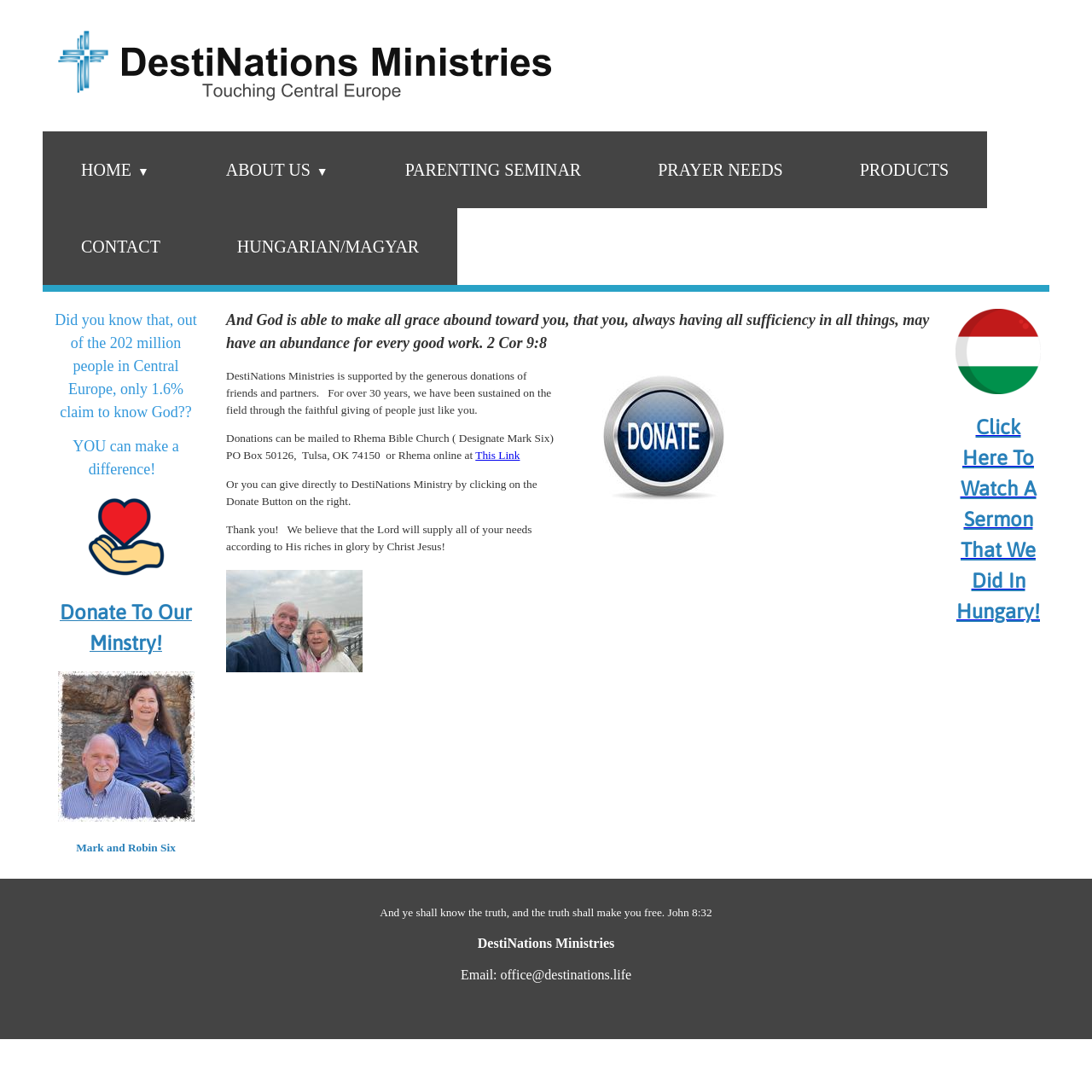Determine the bounding box coordinates of the element that should be clicked to execute the following command: "Donate to the ministry".

[0.055, 0.558, 0.176, 0.598]